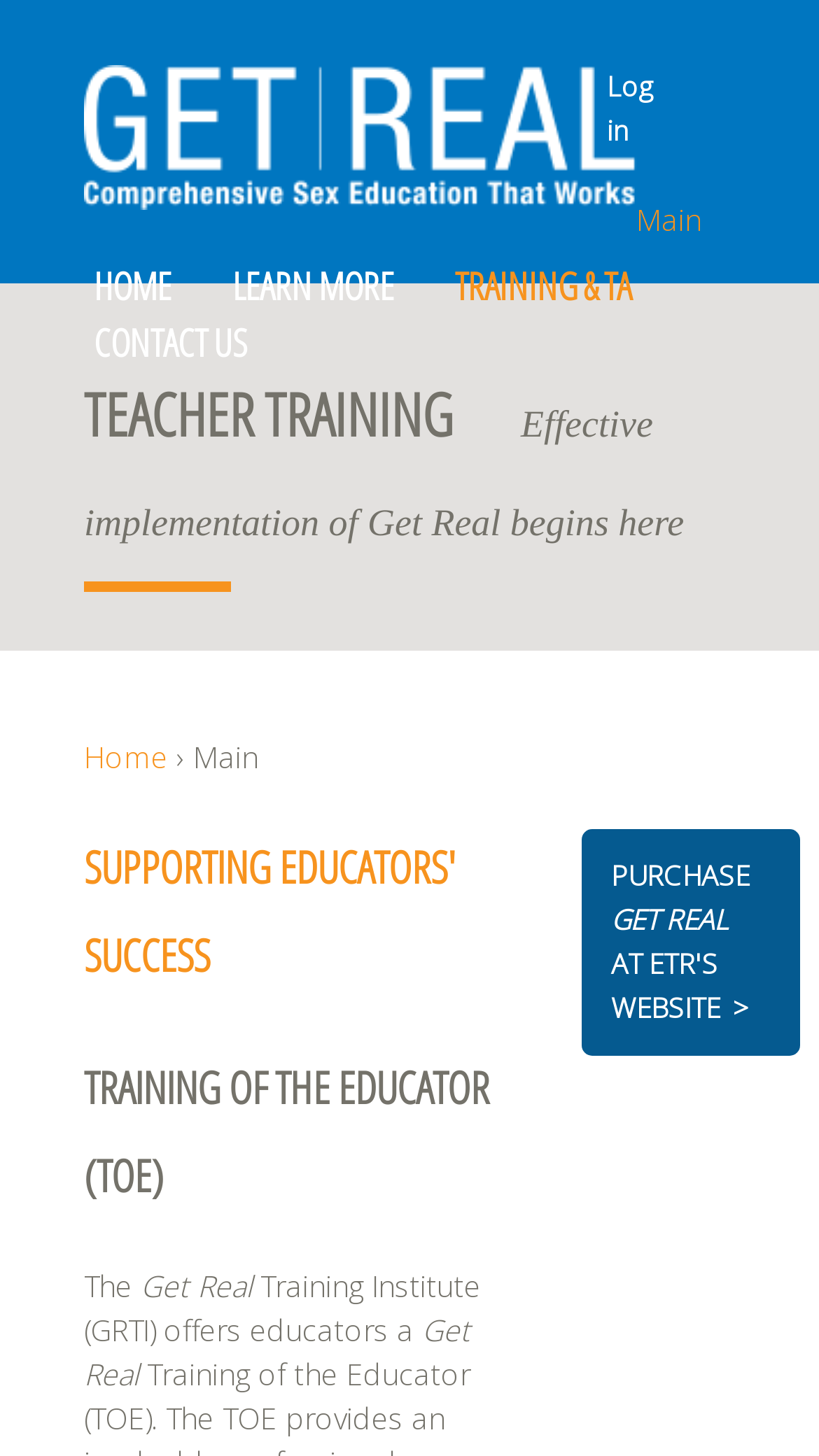Can you pinpoint the bounding box coordinates for the clickable element required for this instruction: "jump to navigation"? The coordinates should be four float numbers between 0 and 1, i.e., [left, top, right, bottom].

[0.0, 0.0, 1.0, 0.009]